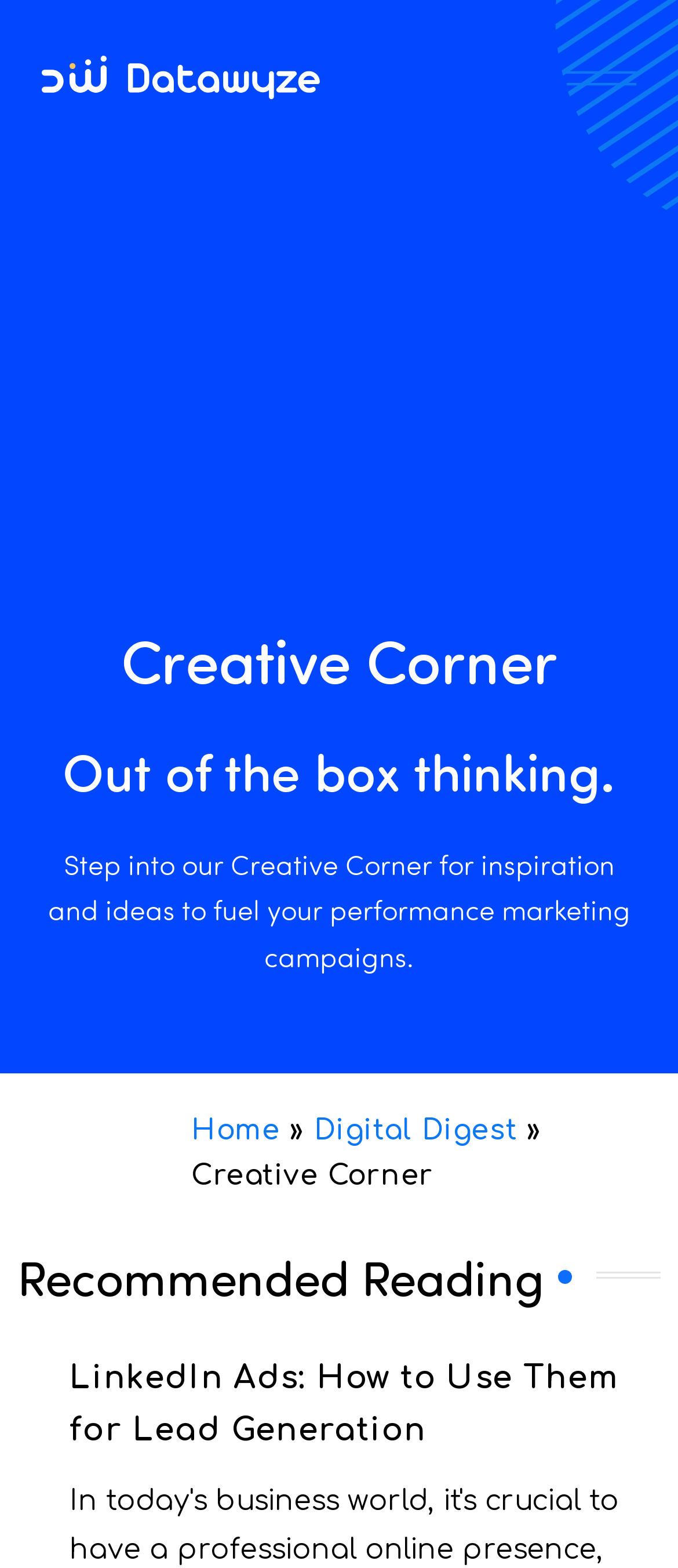Locate the primary heading on the webpage and return its text.

Get in Touch